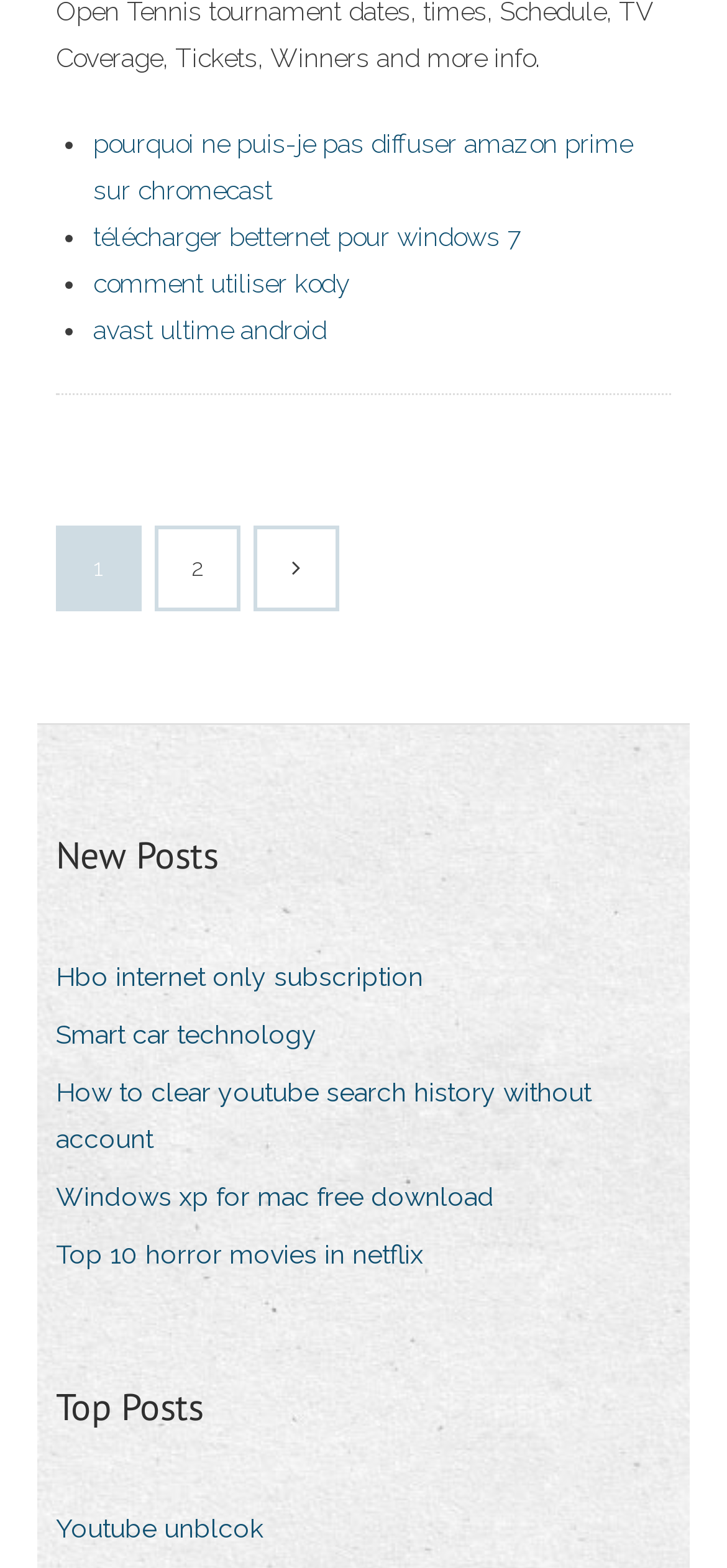What is the first link in the list?
Answer the question with just one word or phrase using the image.

pourquoi ne puis-je pas diffuser amazon prime sur chromecast